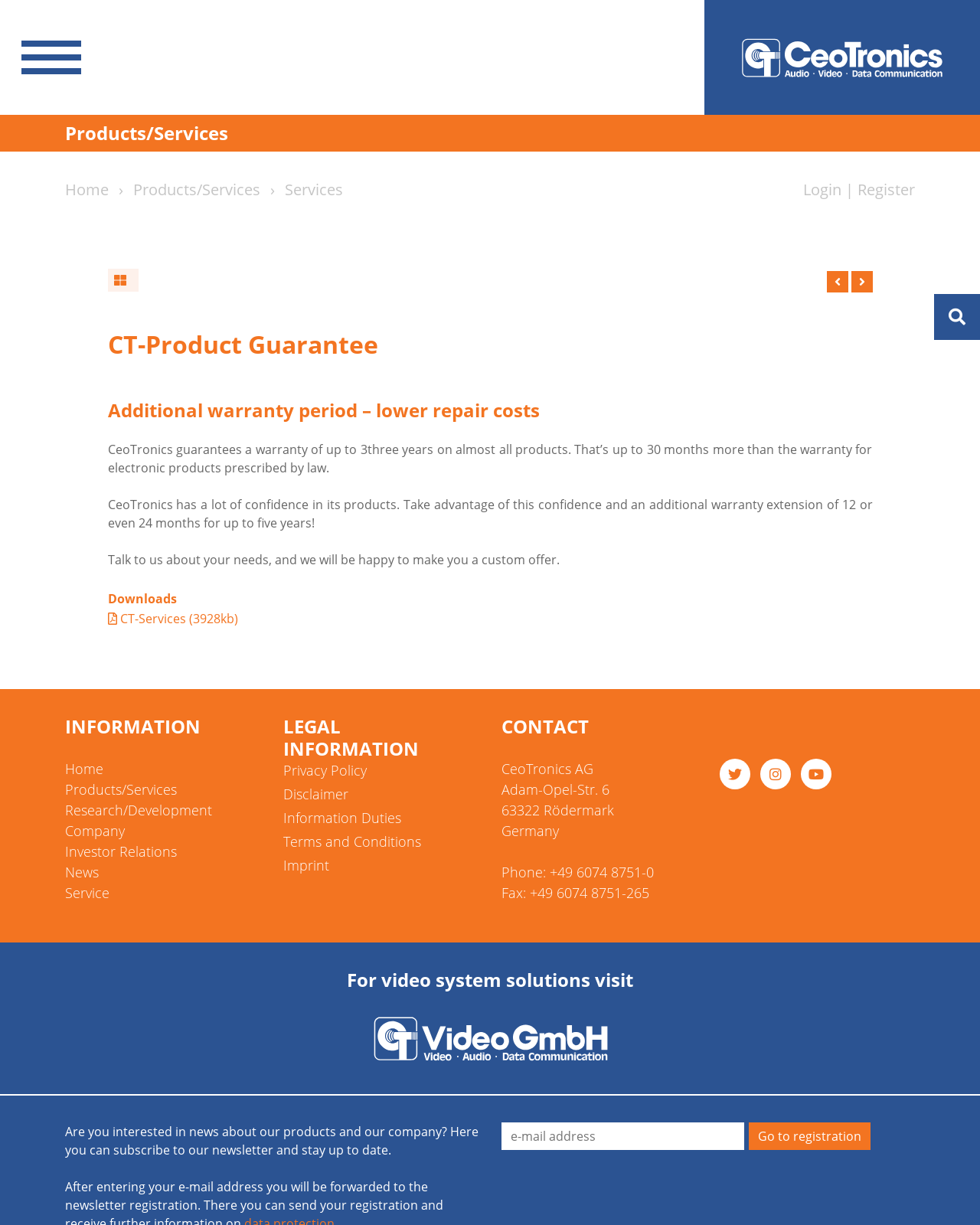Extract the bounding box coordinates for the HTML element that matches this description: "Terms and Conditions". The coordinates should be four float numbers between 0 and 1, i.e., [left, top, right, bottom].

[0.289, 0.679, 0.43, 0.694]